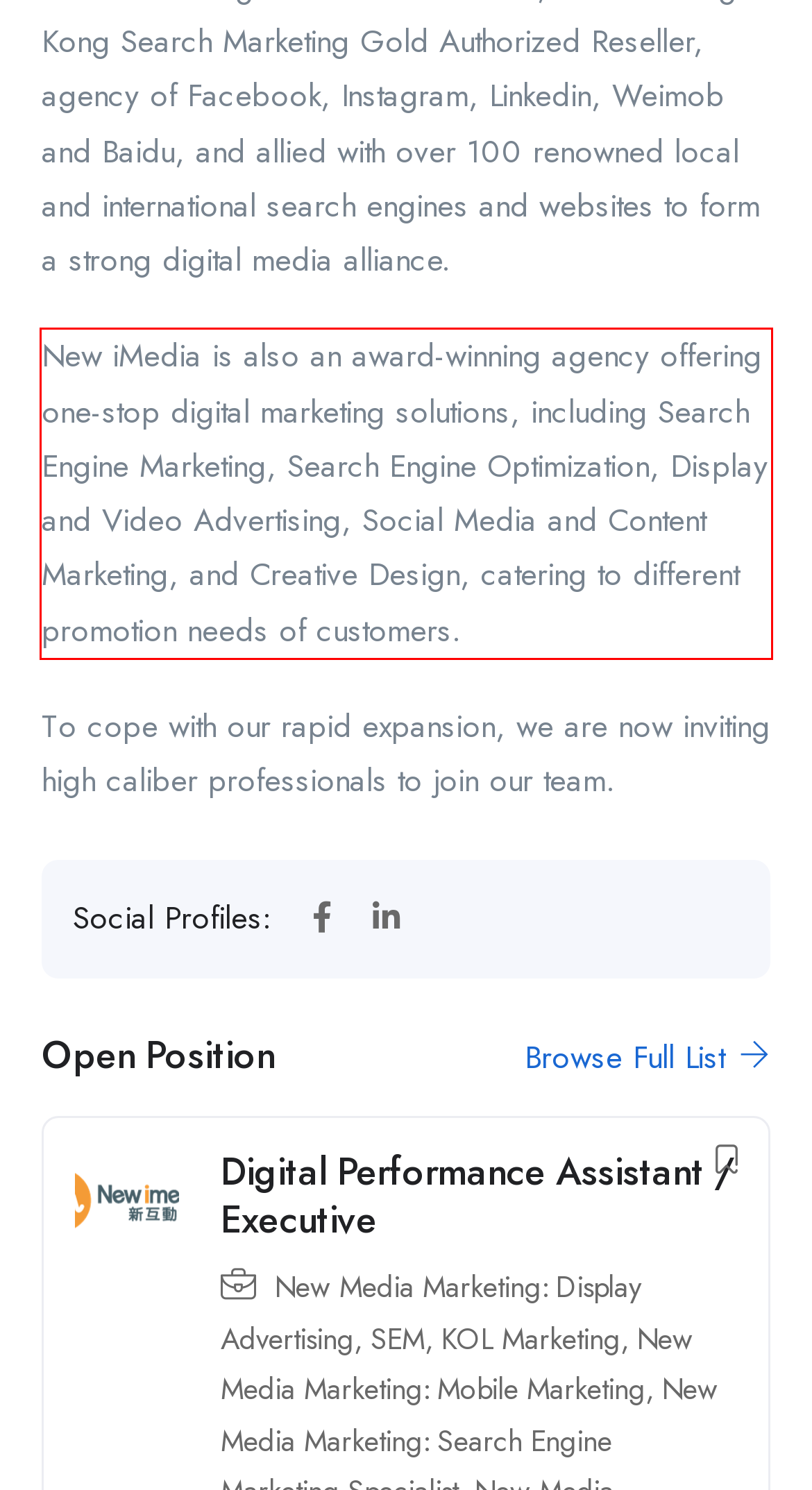Given a screenshot of a webpage, identify the red bounding box and perform OCR to recognize the text within that box.

New iMedia is also an award-winning agency offering one-stop digital marketing solutions, including Search Engine Marketing, Search Engine Optimization, Display and Video Advertising, Social Media and Content Marketing, and Creative Design, catering to different promotion needs of customers.